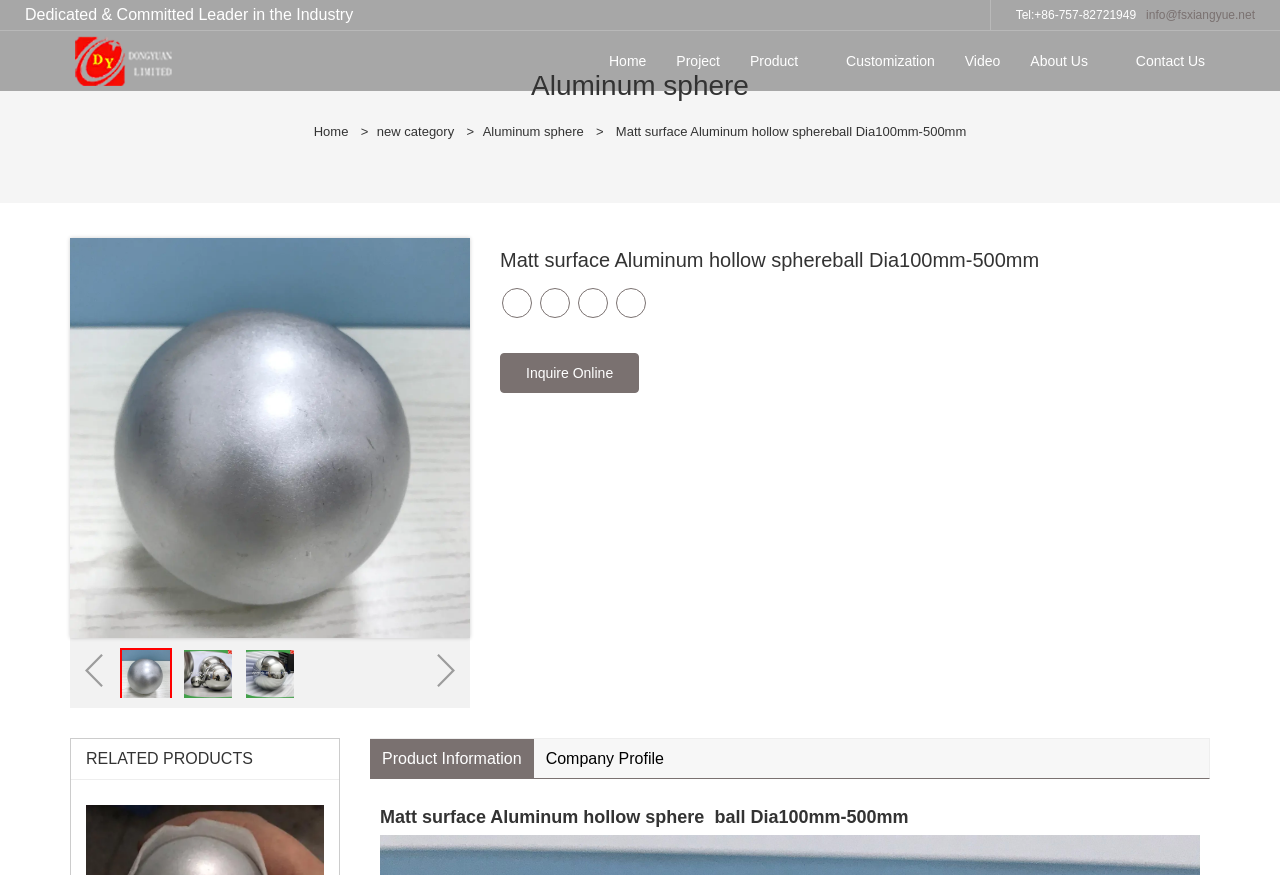Please determine the bounding box coordinates of the section I need to click to accomplish this instruction: "Click the 'Contact Us' link".

[0.876, 0.049, 0.953, 0.09]